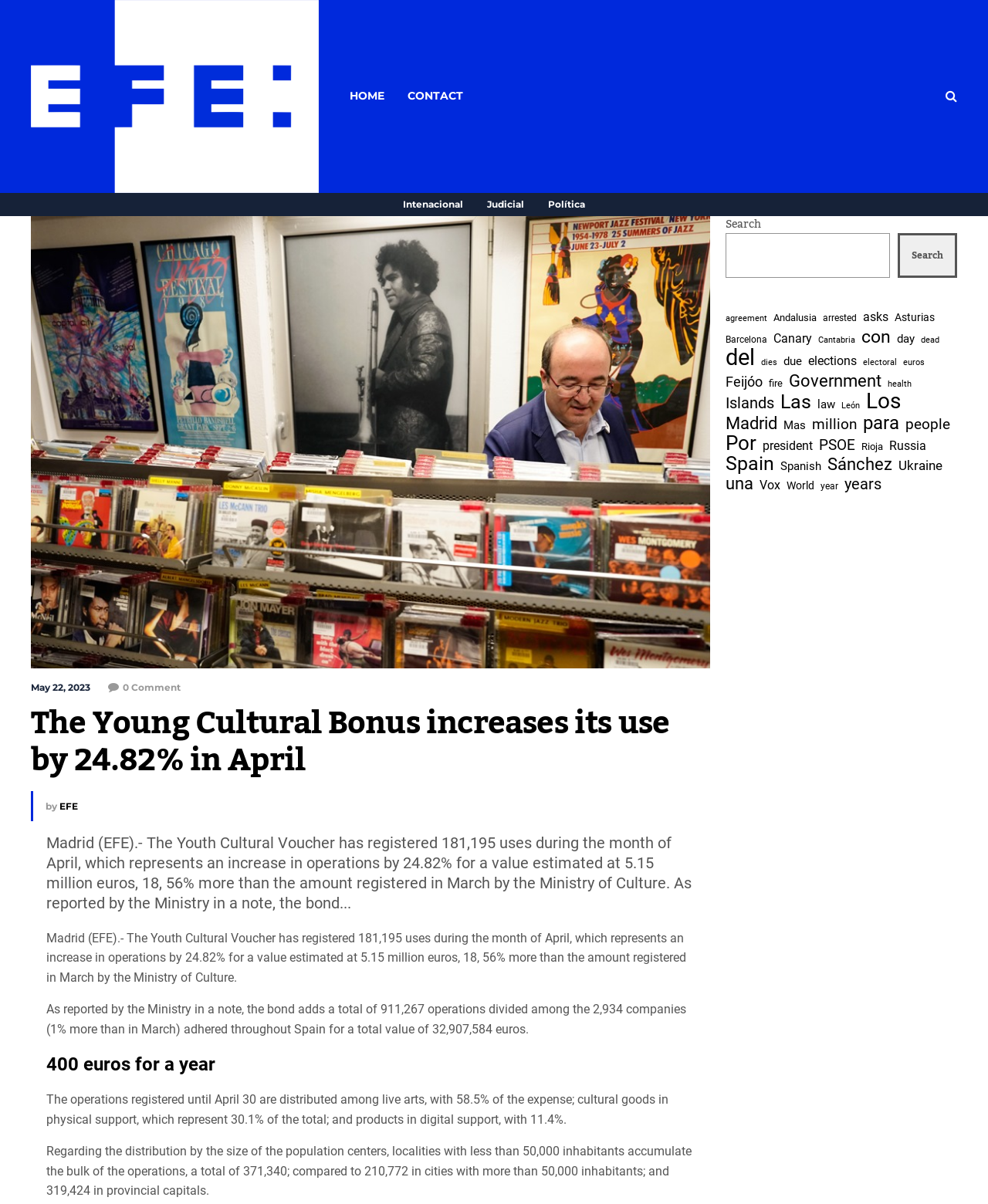Can you find the bounding box coordinates of the area I should click to execute the following instruction: "Search for something"?

None